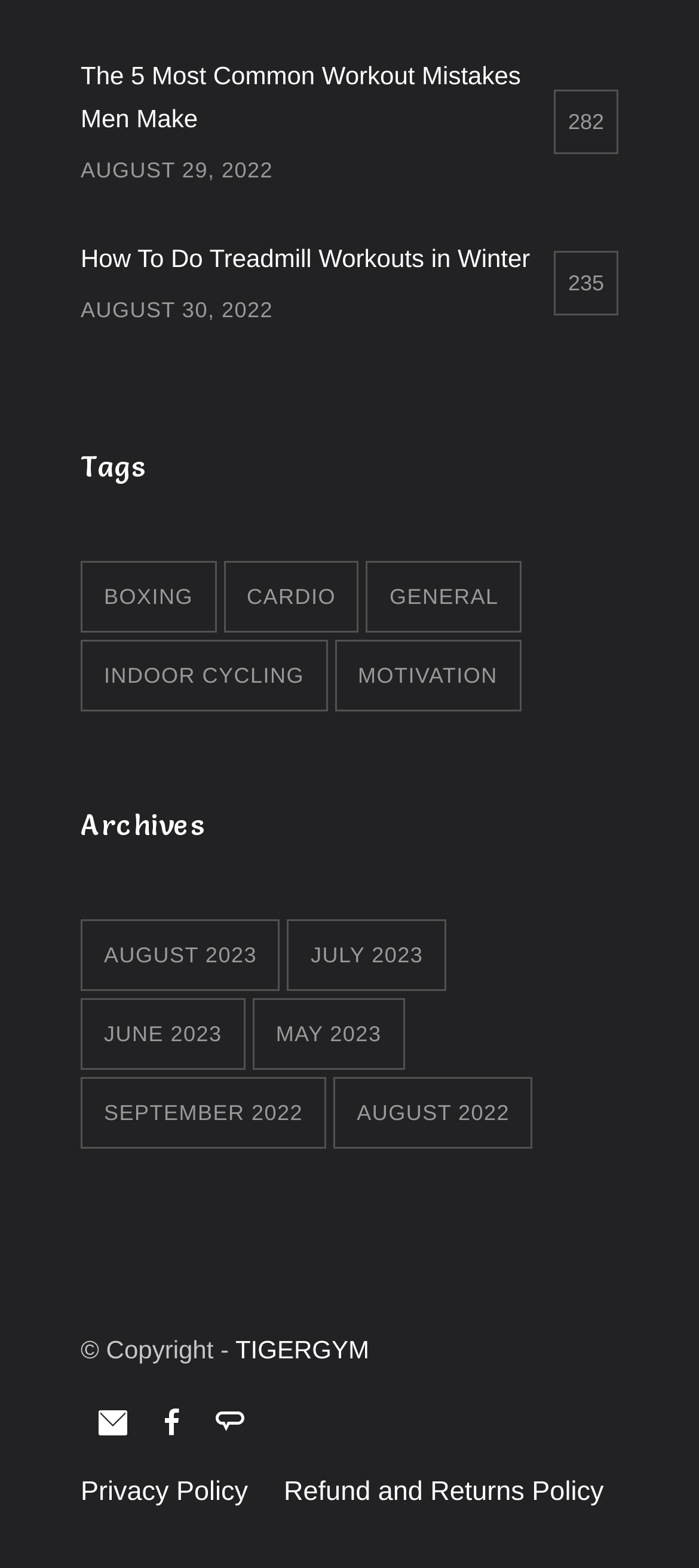Pinpoint the bounding box coordinates of the clickable area necessary to execute the following instruction: "Browse archives from AUGUST 2022". The coordinates should be given as four float numbers between 0 and 1, namely [left, top, right, bottom].

[0.477, 0.687, 0.762, 0.733]